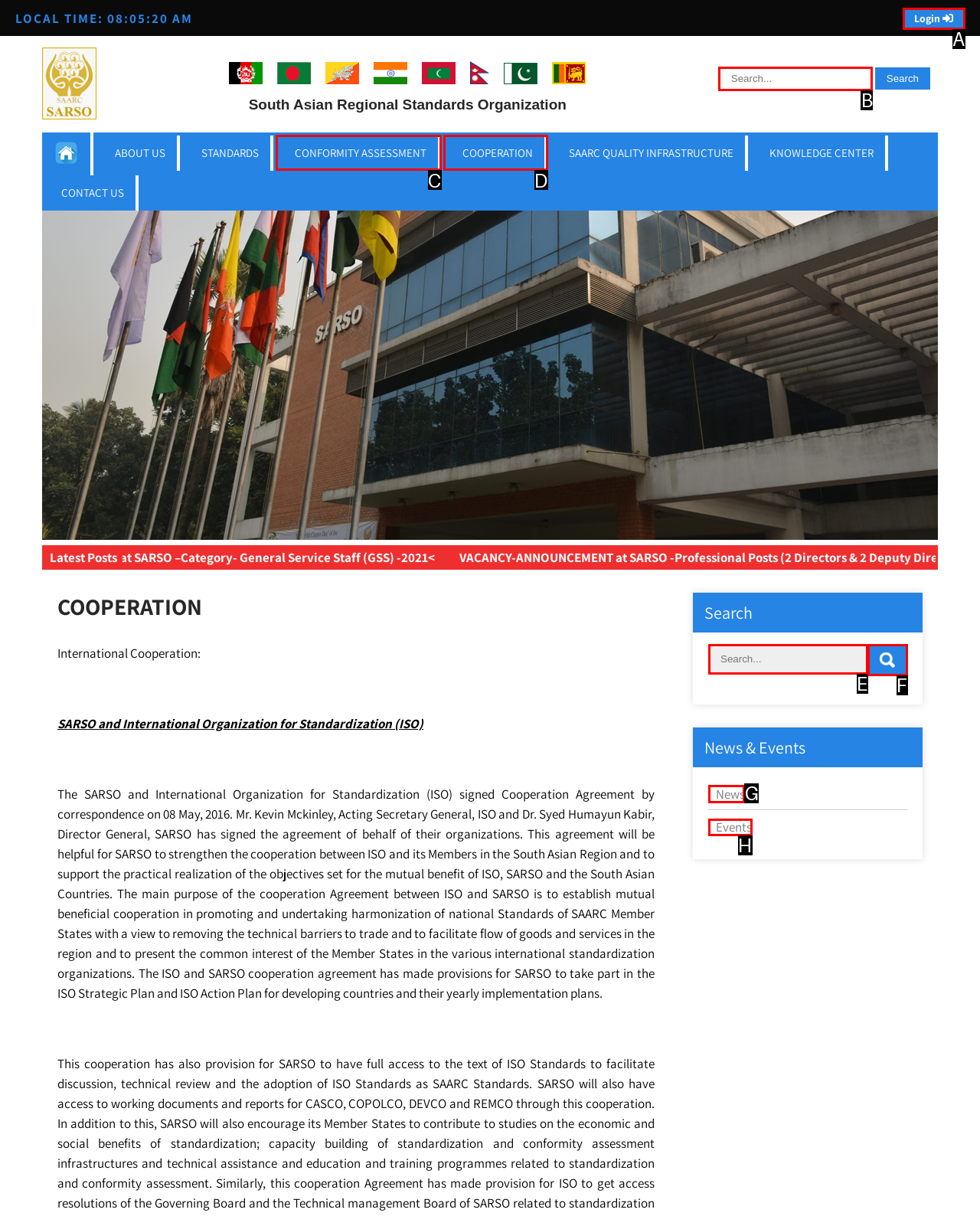Identify the letter of the UI element needed to carry out the task: Search for news
Reply with the letter of the chosen option.

G